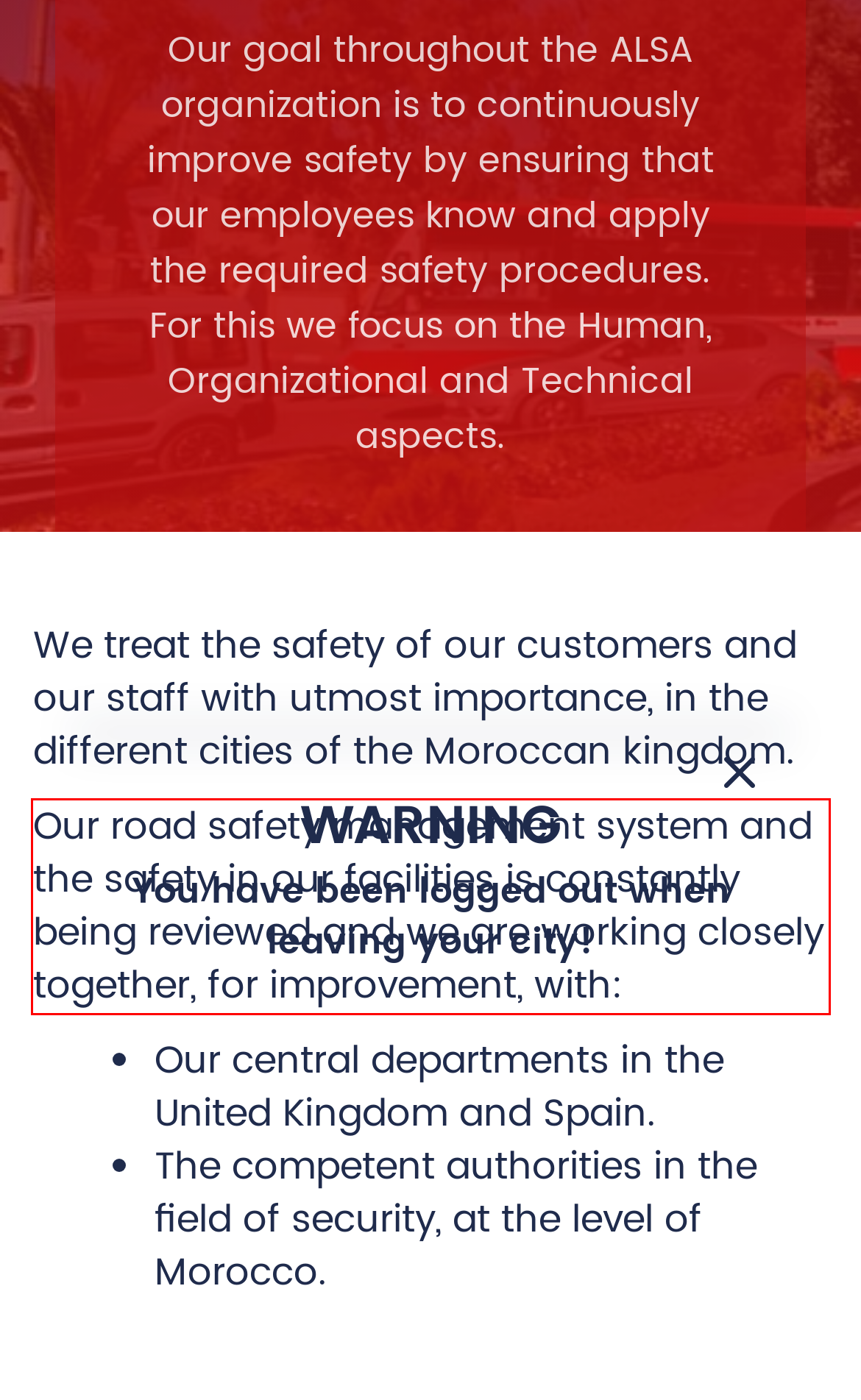Within the screenshot of a webpage, identify the red bounding box and perform OCR to capture the text content it contains.

Our road safety management system and the safety in our facilities is constantly being reviewed and we are working closely together, for improvement, with: